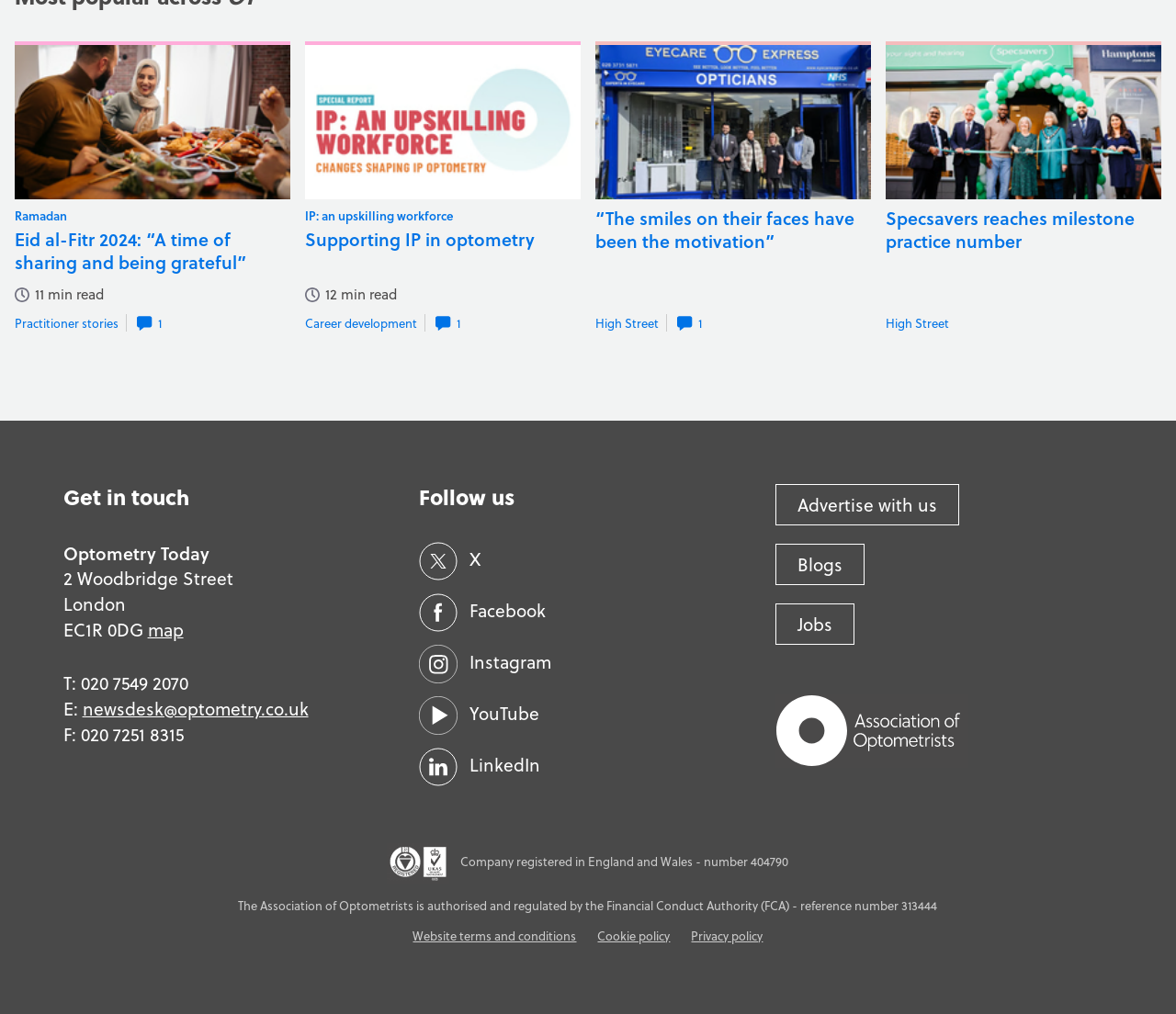Can you pinpoint the bounding box coordinates for the clickable element required for this instruction: "Get in touch with Optometry Today"? The coordinates should be four float numbers between 0 and 1, i.e., [left, top, right, bottom].

[0.054, 0.478, 0.348, 0.535]